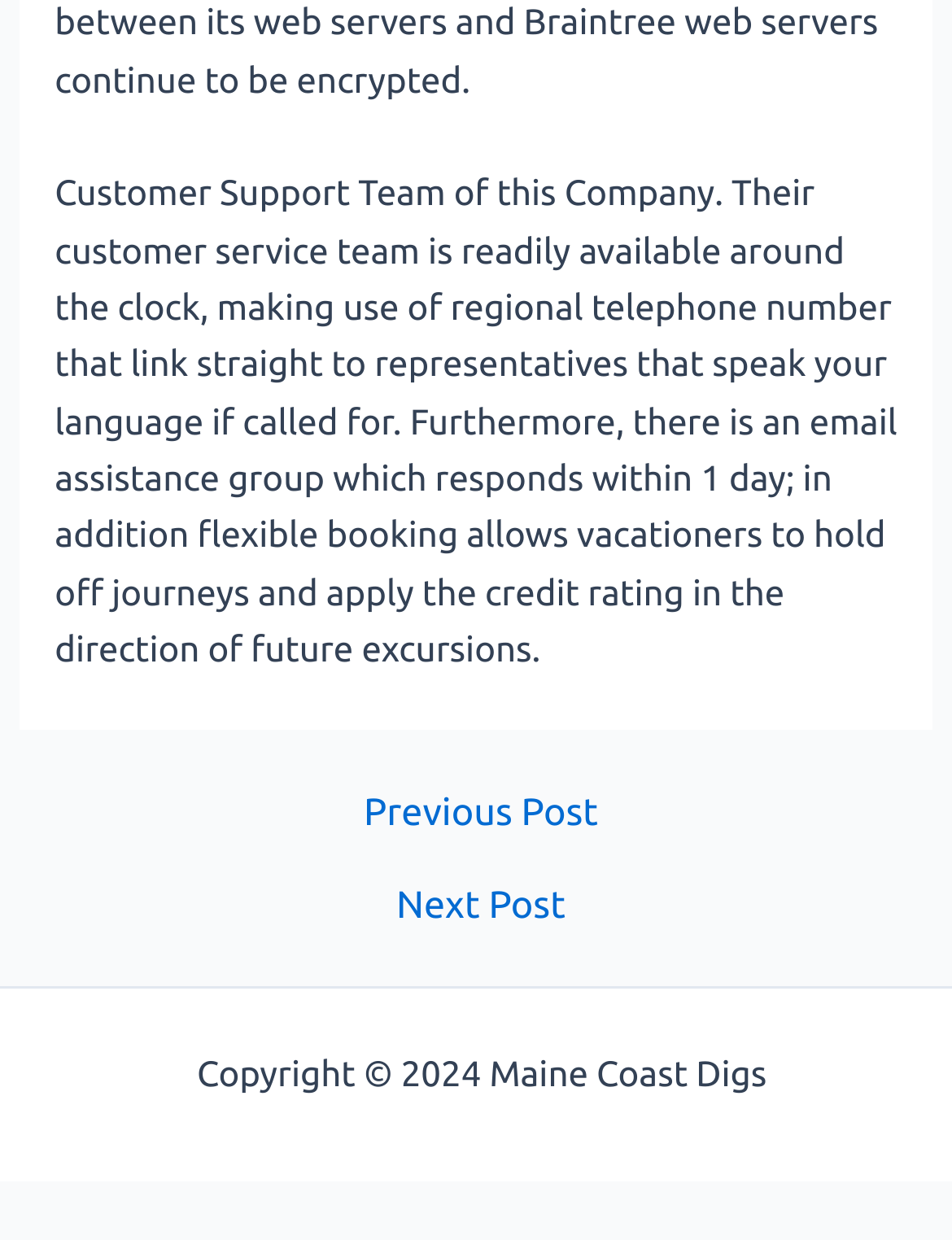Use a single word or phrase to respond to the question:
How many StaticText elements are in the Root Element?

1